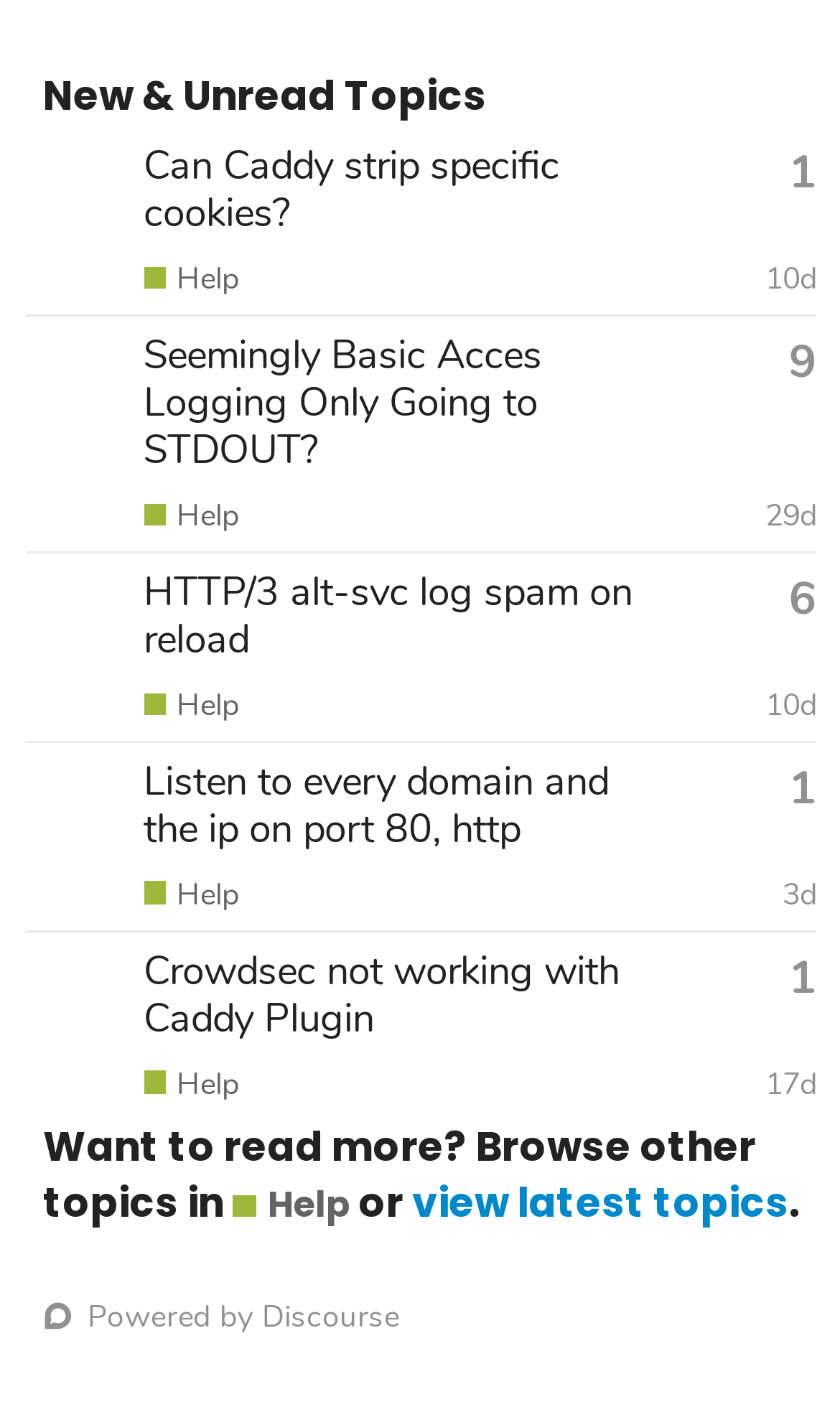Using the element description: "view latest topics", determine the bounding box coordinates for the specified UI element. The coordinates should be four float numbers between 0 and 1, [left, top, right, bottom].

[0.49, 0.865, 0.939, 0.906]